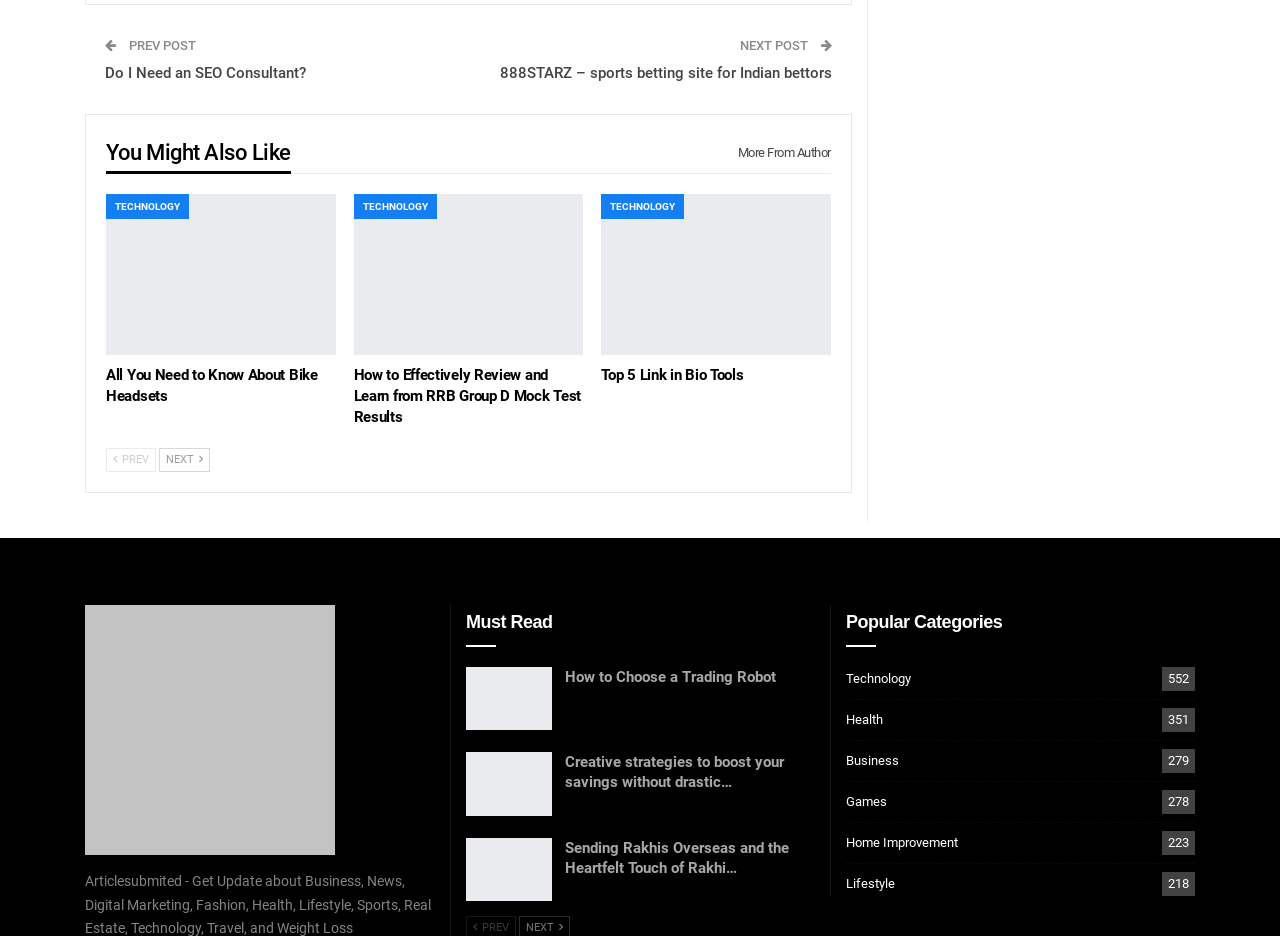Locate the bounding box coordinates of the item that should be clicked to fulfill the instruction: "Click on the 'Popular Categories' link".

[0.661, 0.654, 0.783, 0.675]